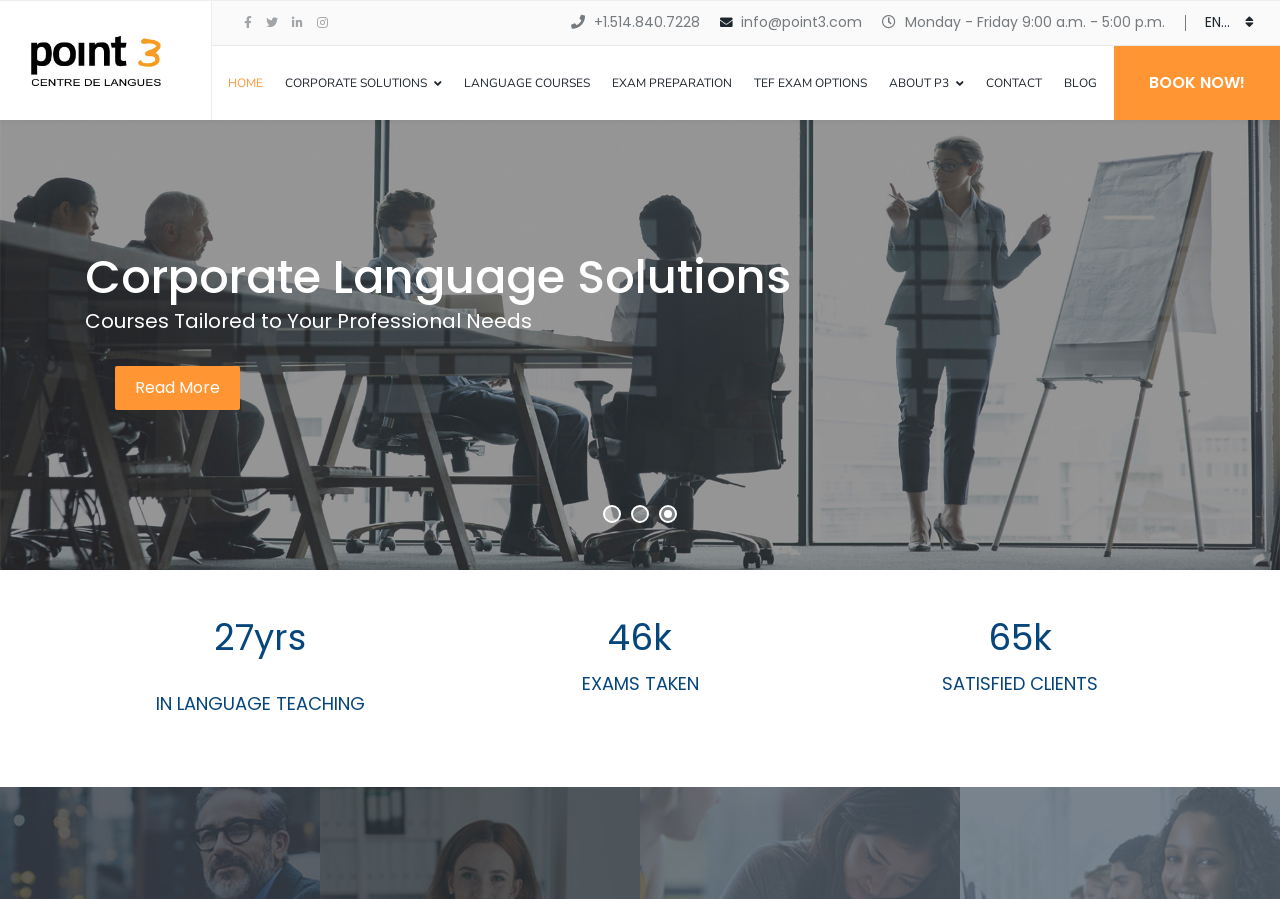Generate the text content of the main headline of the webpage.

Official TEFAQ & TEF Canada
Testing Center
